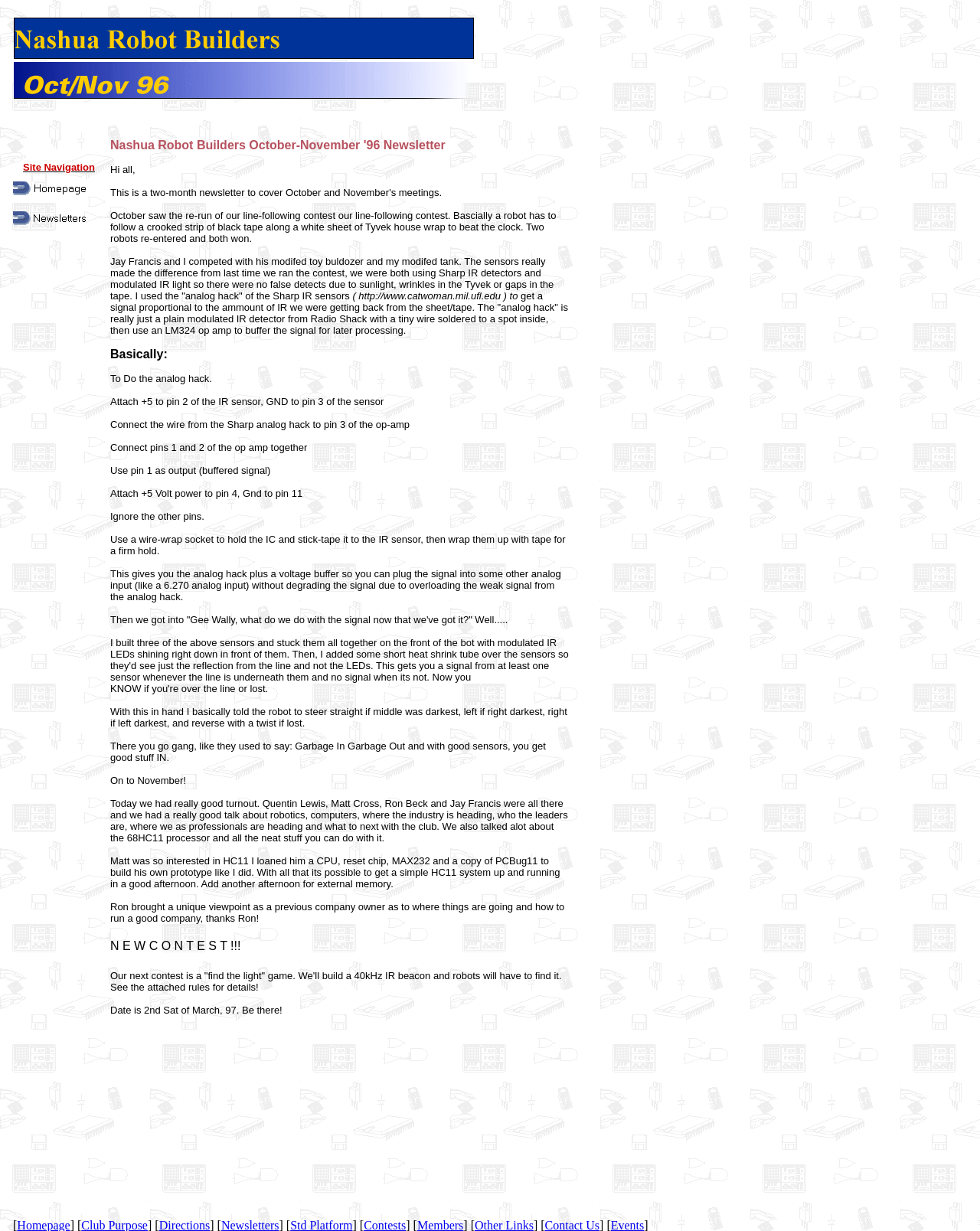Provide a comprehensive caption for the webpage.

The webpage is about the Nashua Robot Builders October-November '96 Newsletter. At the top, there is a logo image and a title "Nashua Robot Builders Website". Below the title, there is a navigation menu with links to "Homepage" and "Newsletters".

The main content of the webpage is a newsletter article that discusses the robot builders' meetings in October and November. The article is divided into two sections: October and November. The October section talks about a line-following contest where two robots re-entered and both won. The article explains the "analog hack" technique used to improve the sensors' performance. The November section discusses a meeting where members talked about robotics, computers, and the industry's future. The article also mentions a new contest, "find the light", which will take place on the 2nd Saturday of March, 1997.

Throughout the article, there are several images and links to external resources, such as a website about the "analog hack" technique. The article is written in a conversational tone and includes technical details about robotics and electronics.